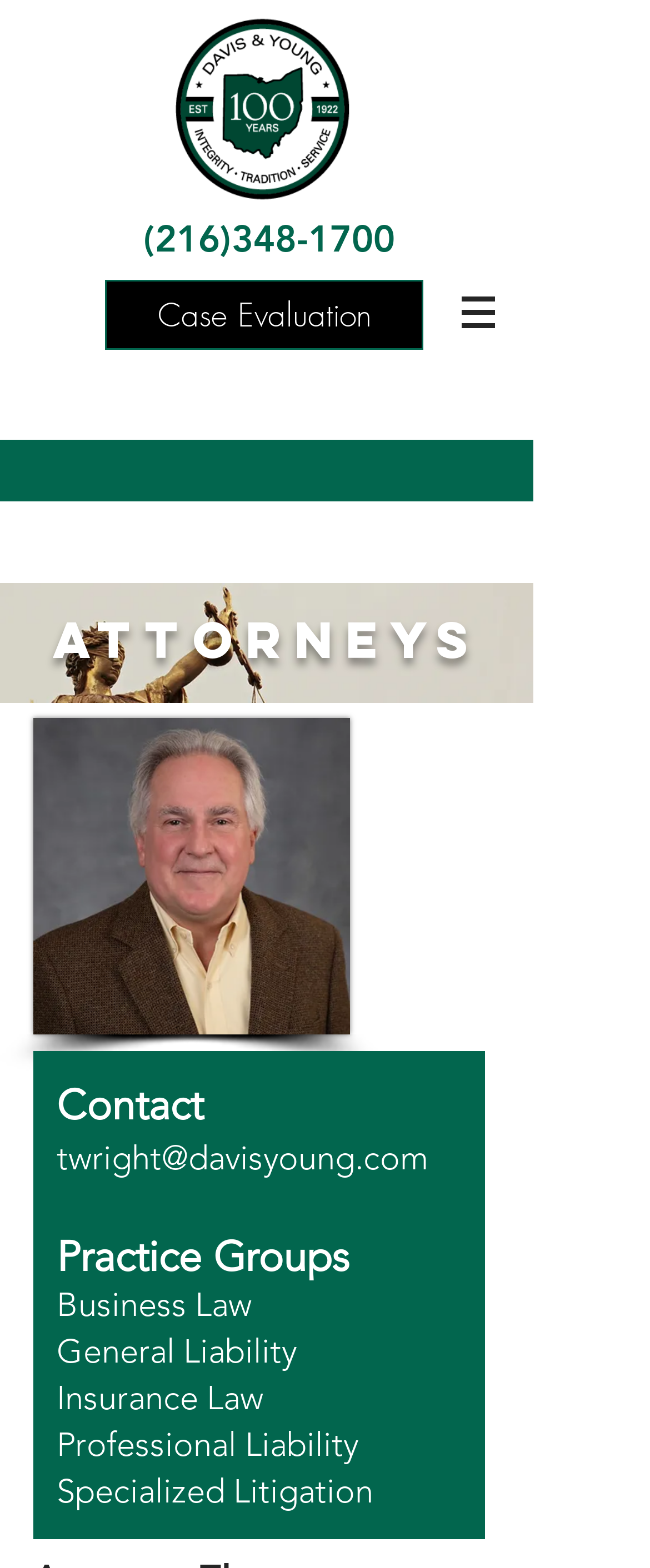Kindly determine the bounding box coordinates of the area that needs to be clicked to fulfill this instruction: "Click the Case Evaluation link".

[0.162, 0.178, 0.651, 0.223]